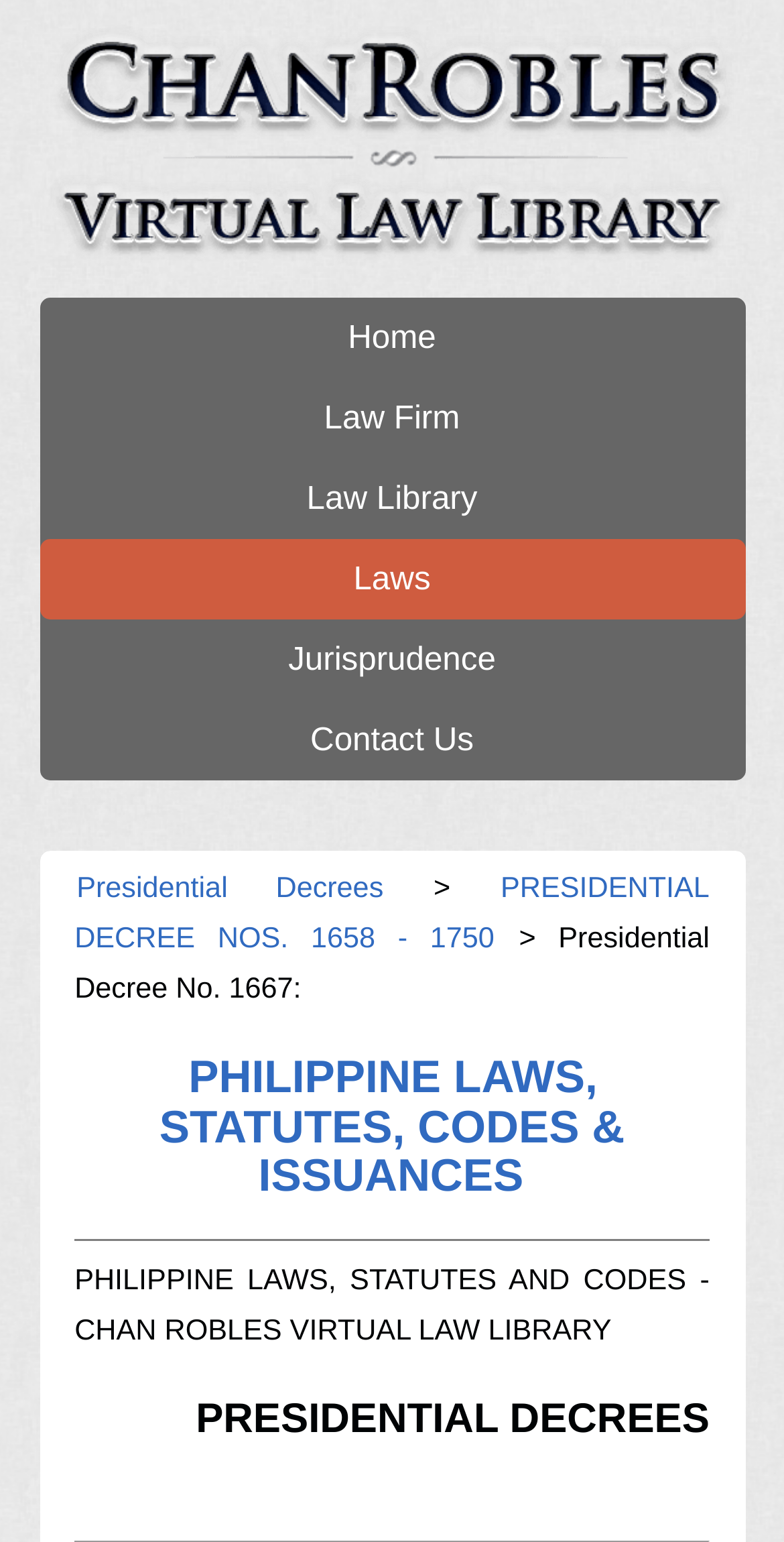Pinpoint the bounding box coordinates of the clickable area needed to execute the instruction: "view presidential decrees". The coordinates should be specified as four float numbers between 0 and 1, i.e., [left, top, right, bottom].

[0.095, 0.566, 0.492, 0.587]